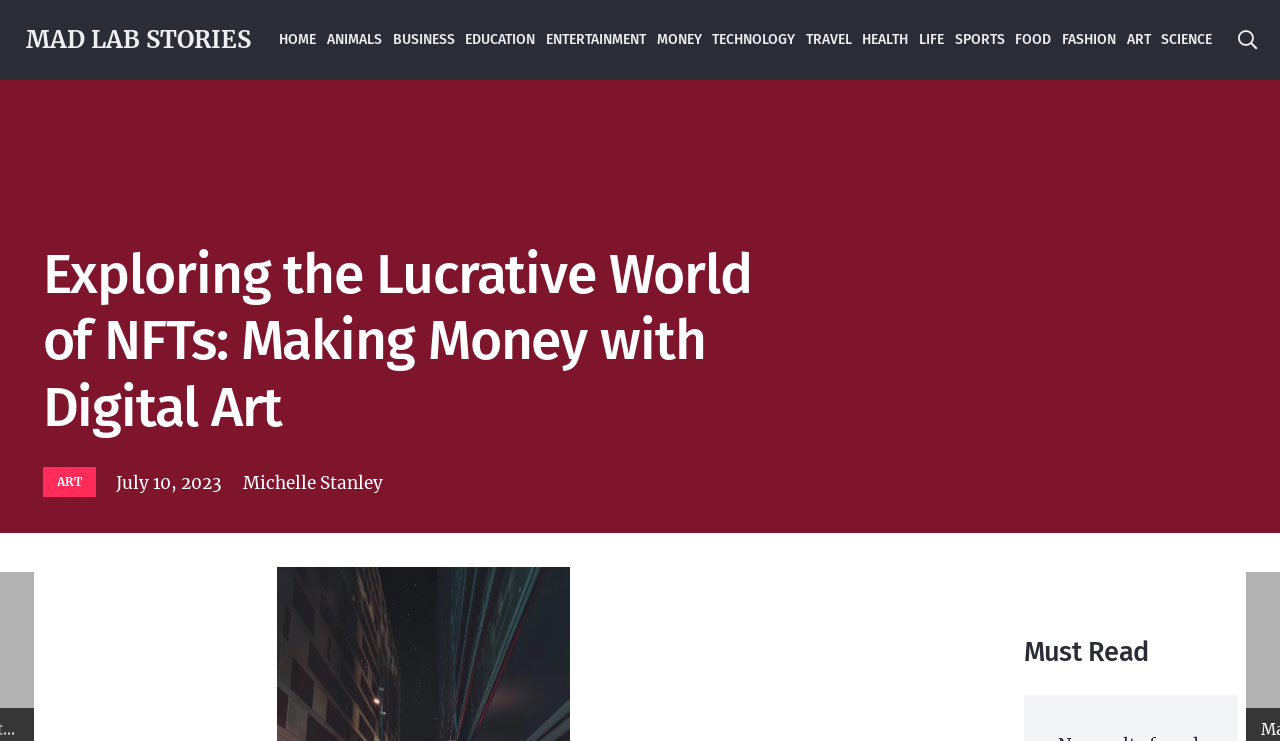Please find and report the bounding box coordinates of the element to click in order to perform the following action: "read about art". The coordinates should be expressed as four float numbers between 0 and 1, in the format [left, top, right, bottom].

[0.876, 0.0, 0.903, 0.108]